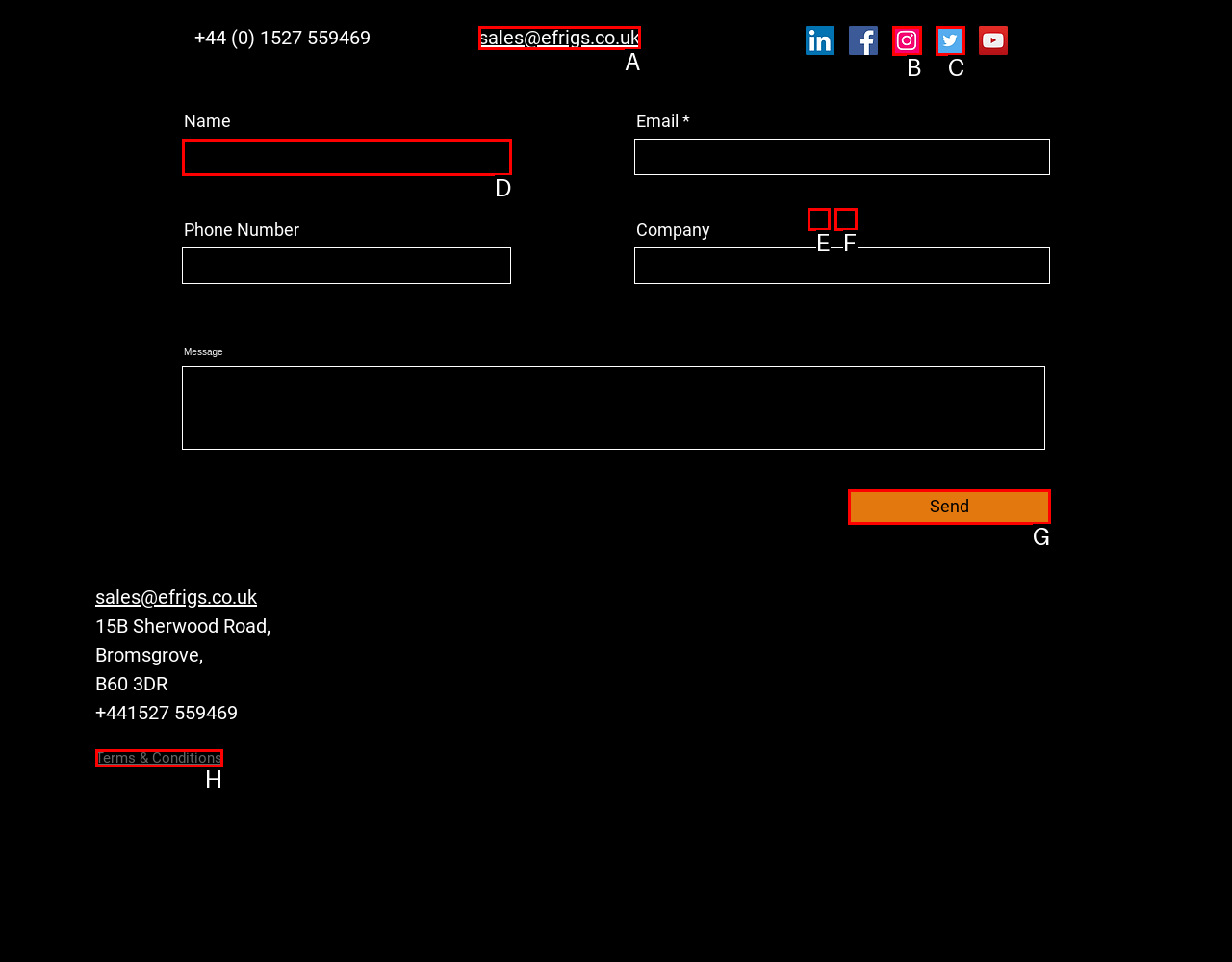Identify the HTML element that best fits the description: Terms & Conditions. Respond with the letter of the corresponding element.

H